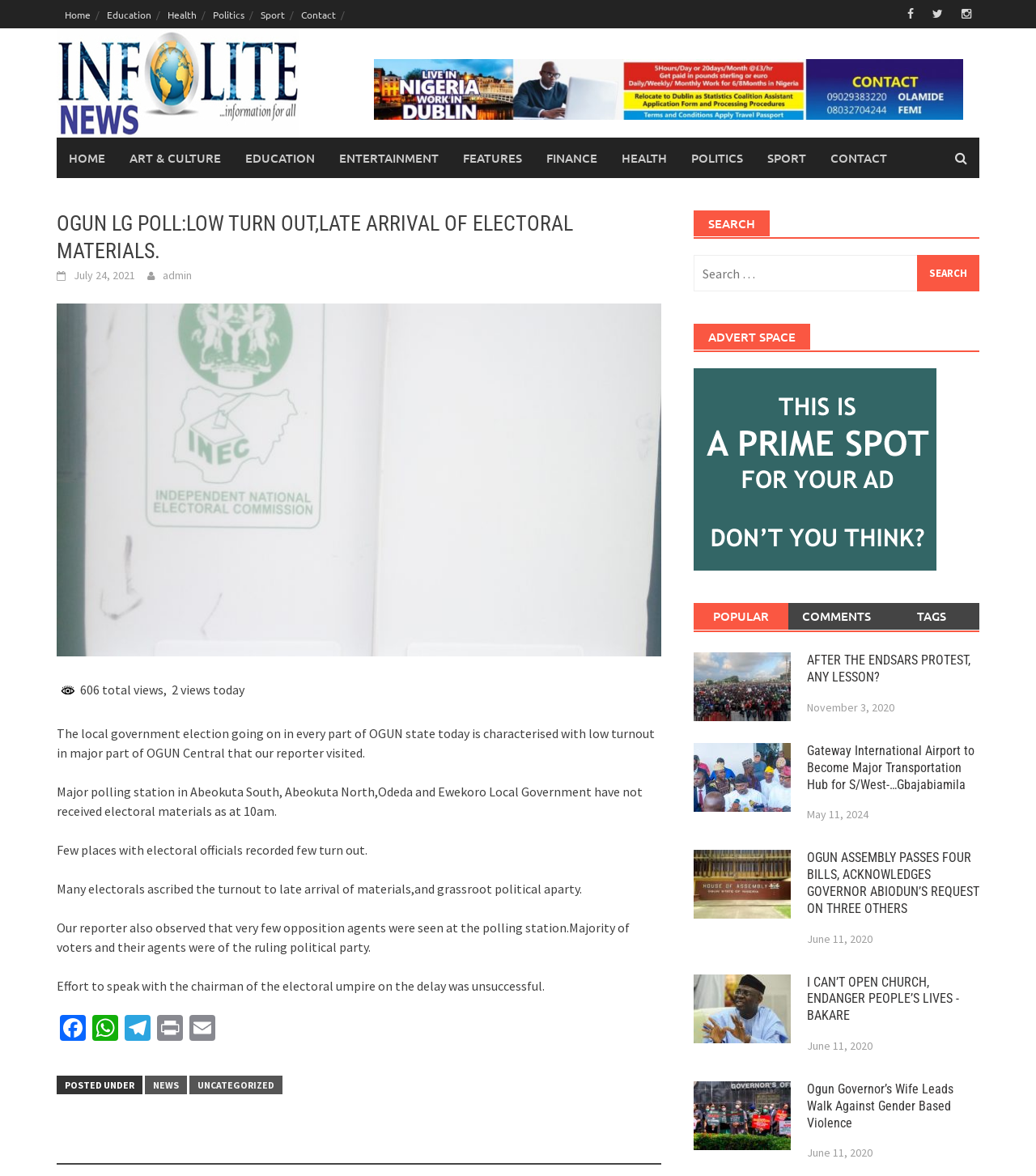How many tabs are available in the 'ADVERT SPACE' section?
With the help of the image, please provide a detailed response to the question.

I counted the number of tabs in the 'ADVERT SPACE' section, which are 'POPULAR', 'COMMENTS', and 'TAGS', totaling 3 tabs.